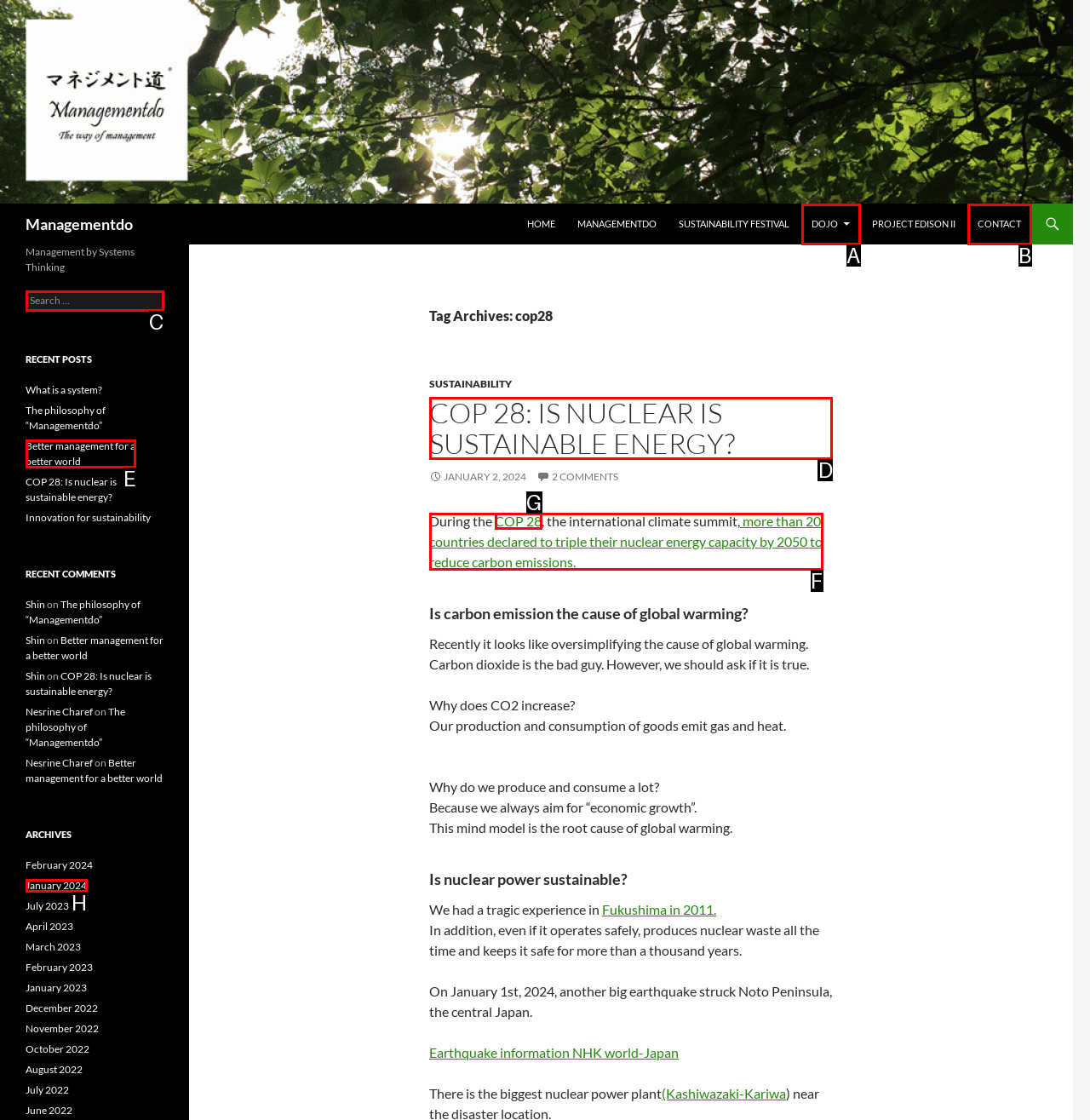Determine which HTML element to click for this task: Click the 'Techcopes' logo Provide the letter of the selected choice.

None